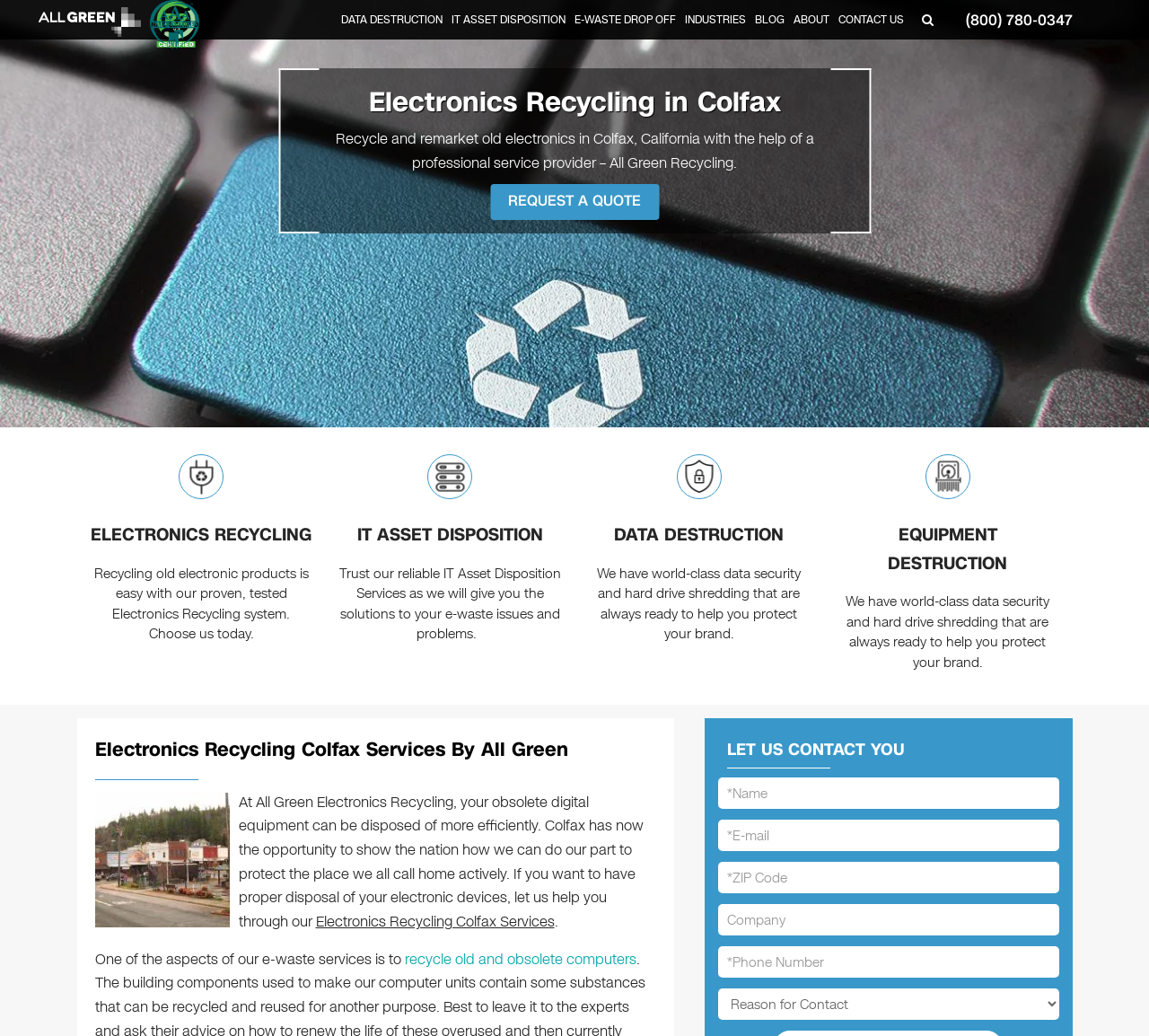Give a one-word or one-phrase response to the question: 
What services does the company offer?

Electronics Recycling, IT Asset Disposition, Data Destruction